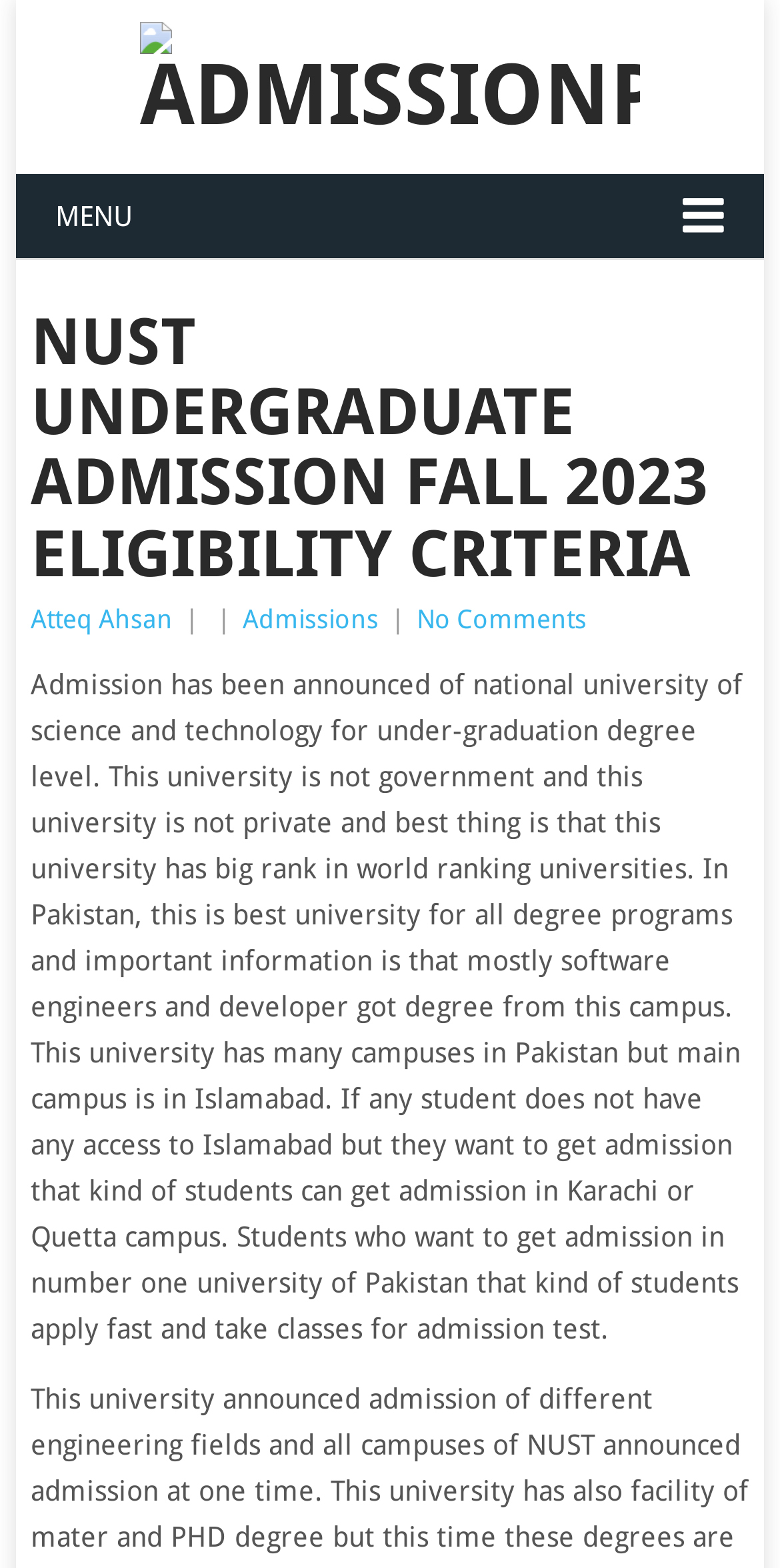Respond to the following query with just one word or a short phrase: 
What is the purpose of the webpage?

To provide admission information